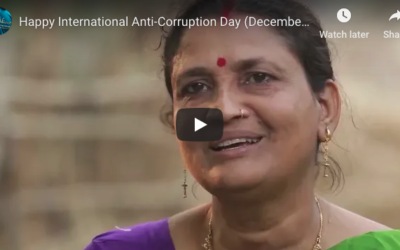What organization often highlights anti-corruption issues?
Based on the screenshot, provide a one-word or short-phrase response.

United Nations Development Programme (UNDP)